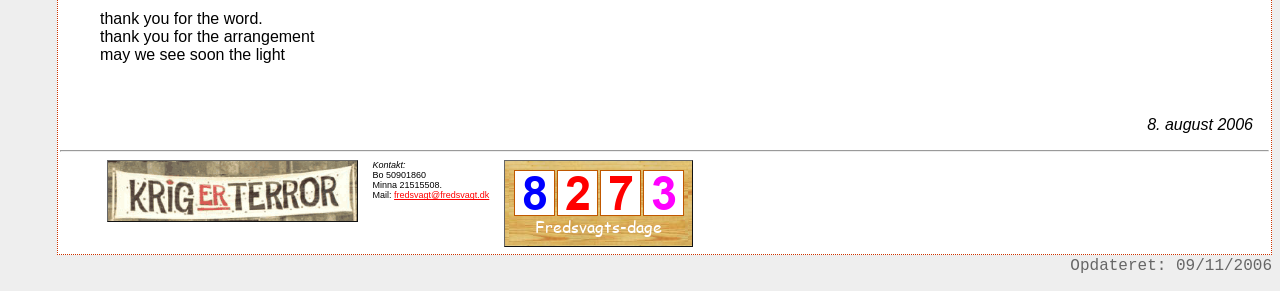What is the last updated date of the webpage?
With the help of the image, please provide a detailed response to the question.

I found the last updated date '09/11/2006' at the bottom right corner of the webpage, which is located within the bounding box coordinates [0.836, 0.883, 0.994, 0.945].